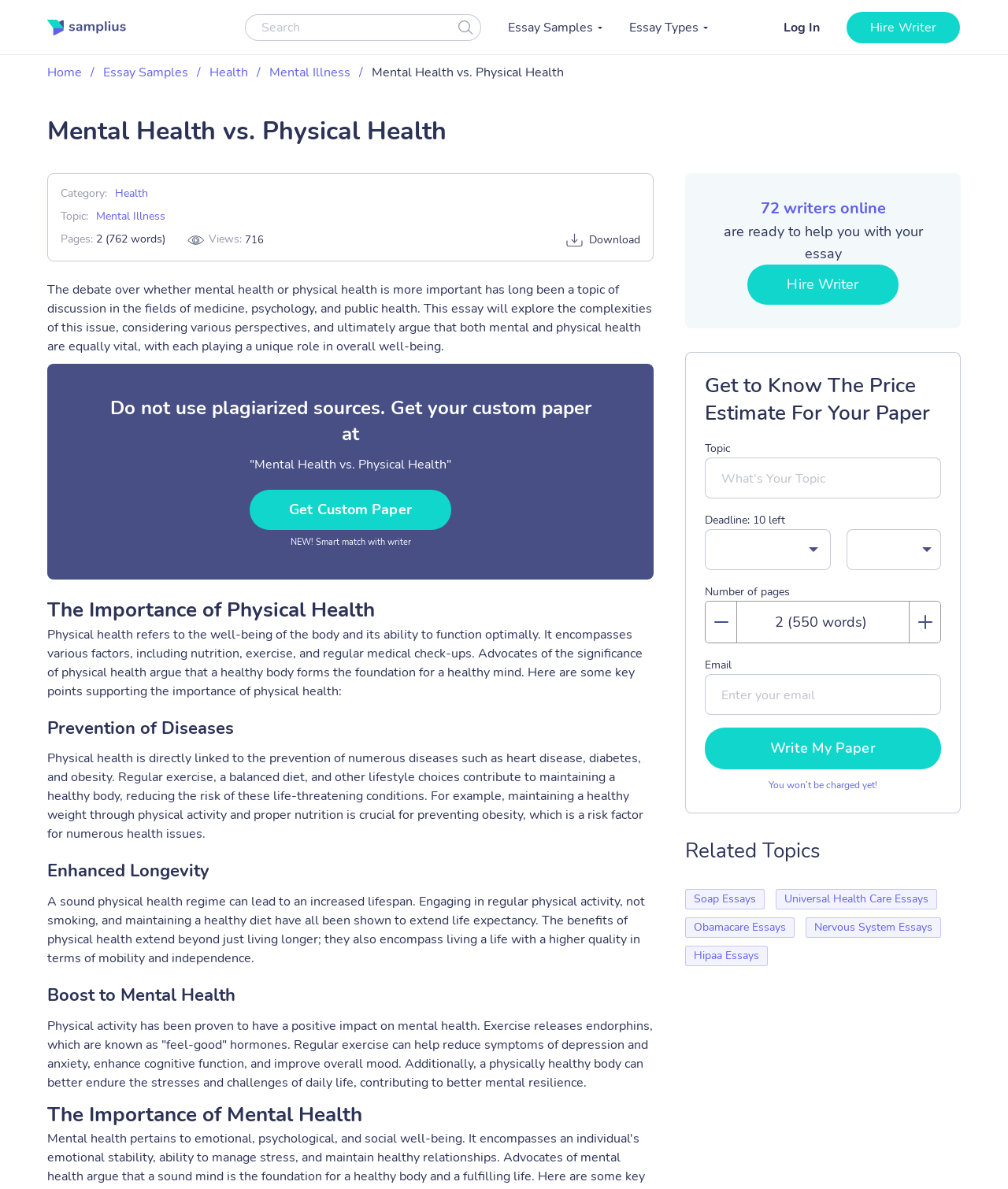Determine the bounding box coordinates for the clickable element to execute this instruction: "Search for essay samples". Provide the coordinates as four float numbers between 0 and 1, i.e., [left, top, right, bottom].

[0.243, 0.012, 0.477, 0.034]